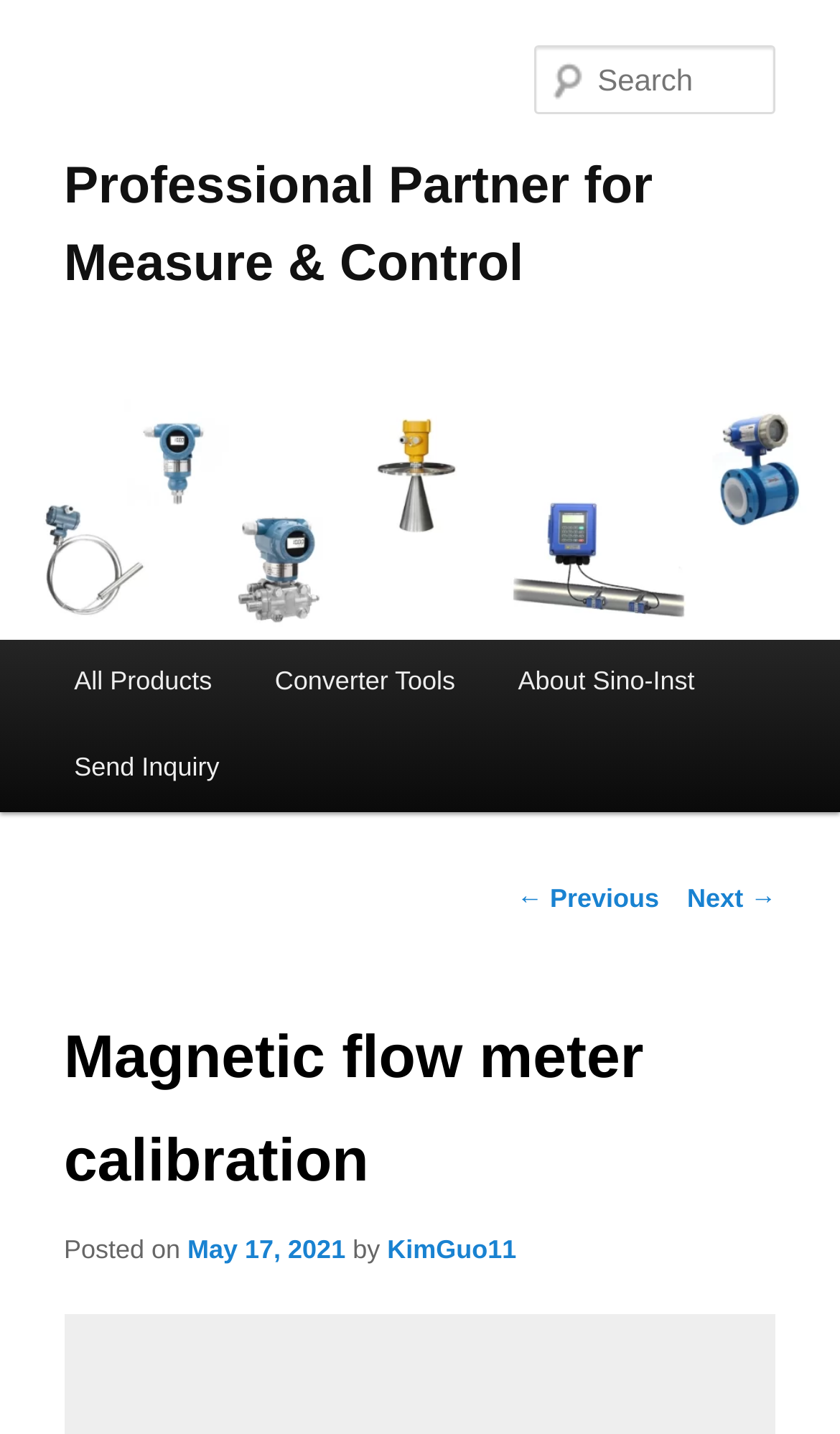Respond to the following query with just one word or a short phrase: 
Who is the author of the current article?

KimGuo11